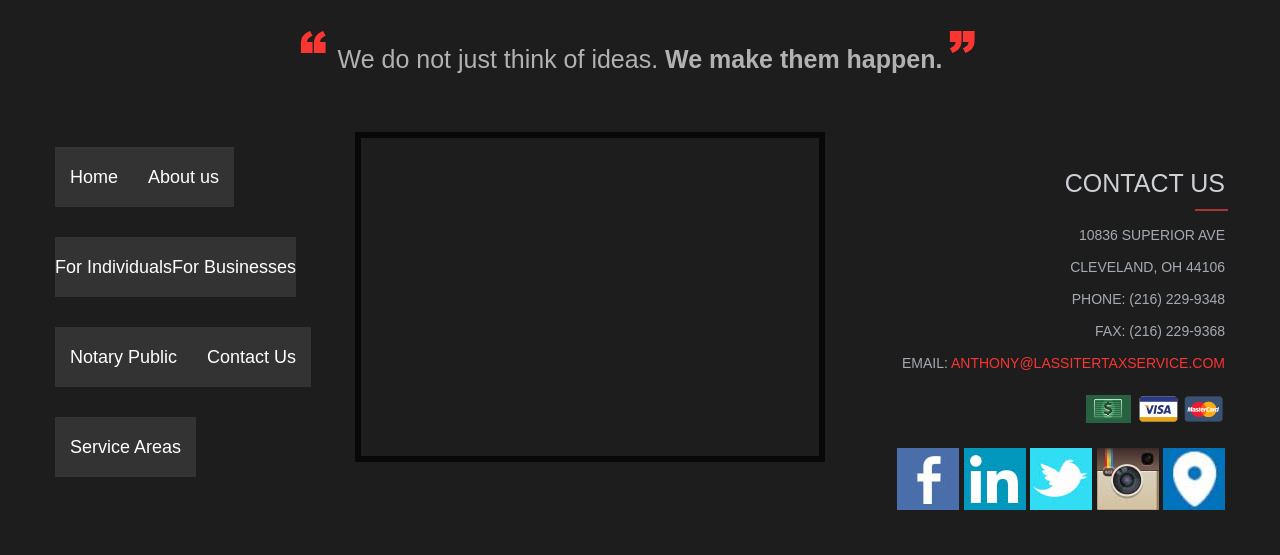Please locate the bounding box coordinates of the element's region that needs to be clicked to follow the instruction: "Click on the 'ANTHONY@LASSITERTAXSERVICE.COM' email link". The bounding box coordinates should be provided as four float numbers between 0 and 1, i.e., [left, top, right, bottom].

[0.743, 0.639, 0.957, 0.668]